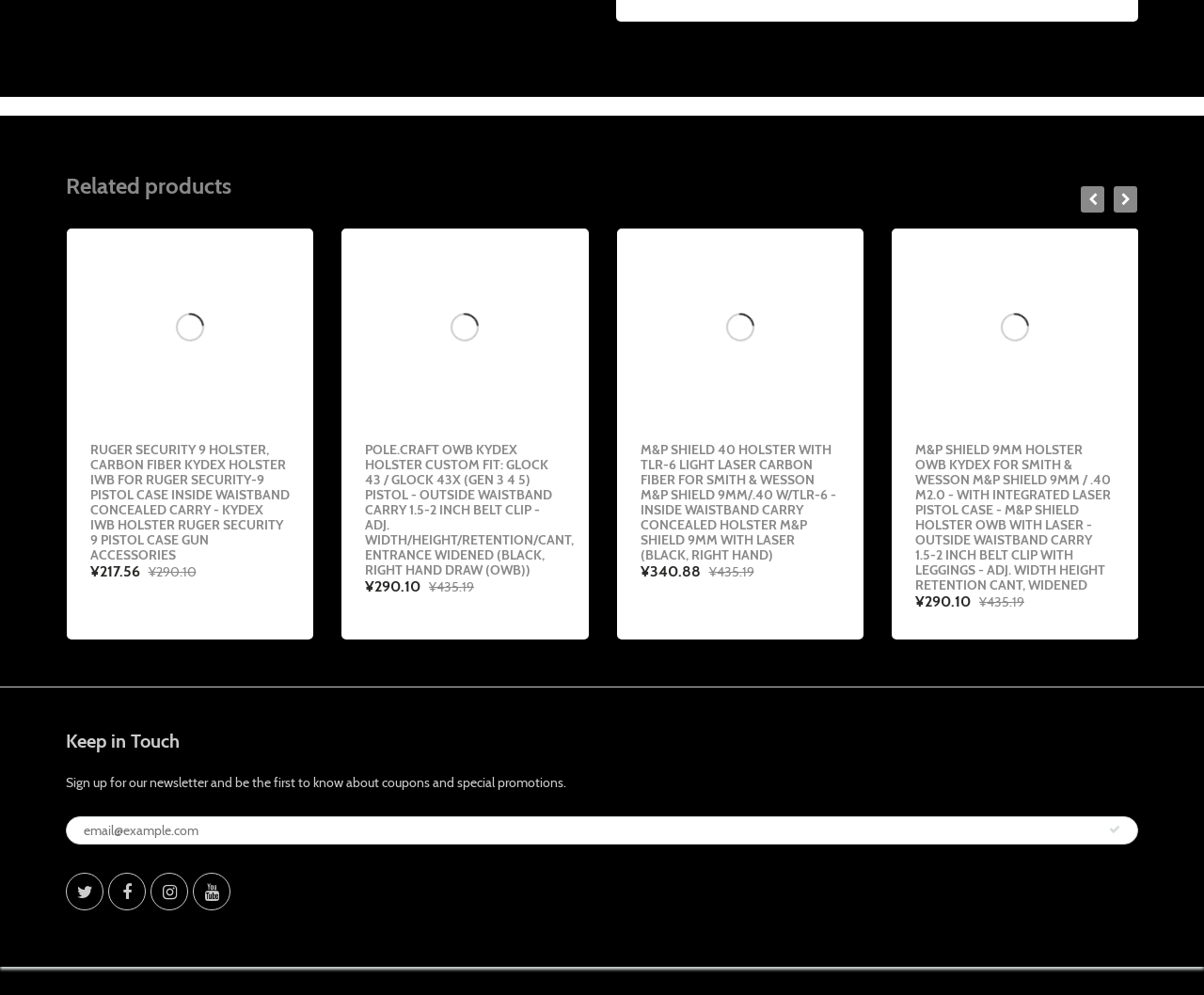Please find the bounding box coordinates for the clickable element needed to perform this instruction: "Share on Facebook".

None